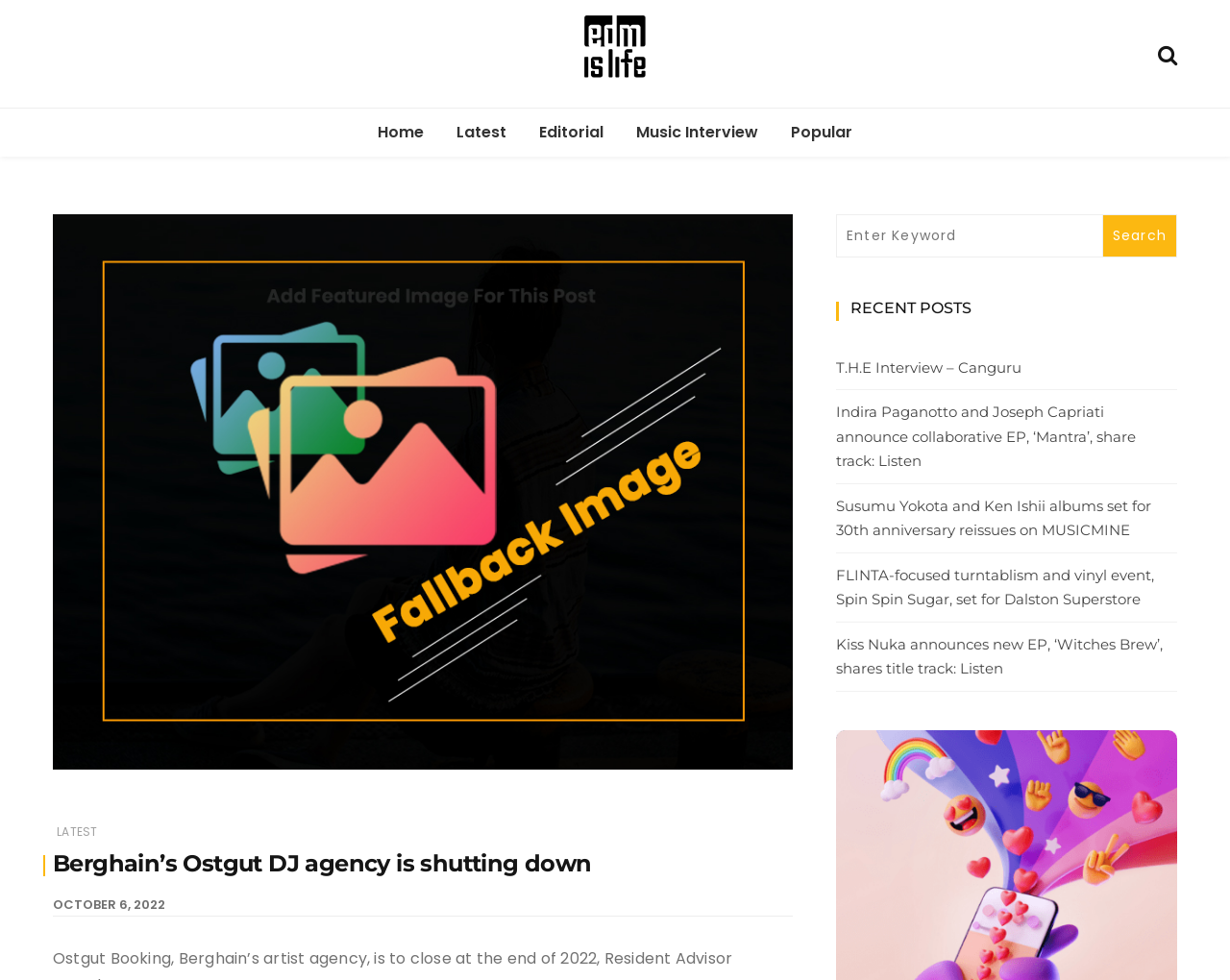Determine the bounding box coordinates for the UI element matching this description: "Popular".

[0.631, 0.111, 0.705, 0.16]